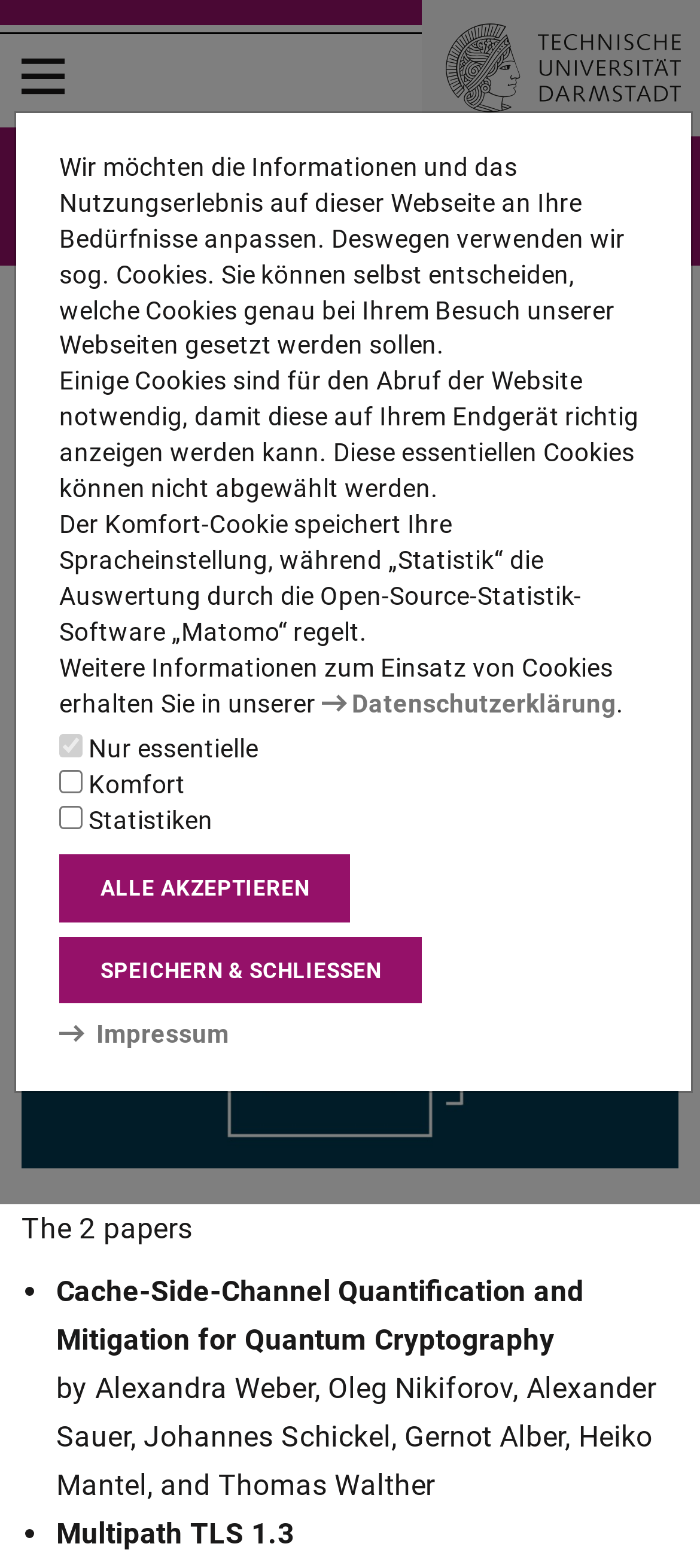Could you identify the text that serves as the heading for this webpage?

2 papers accepted at top conference ESORICS 2021